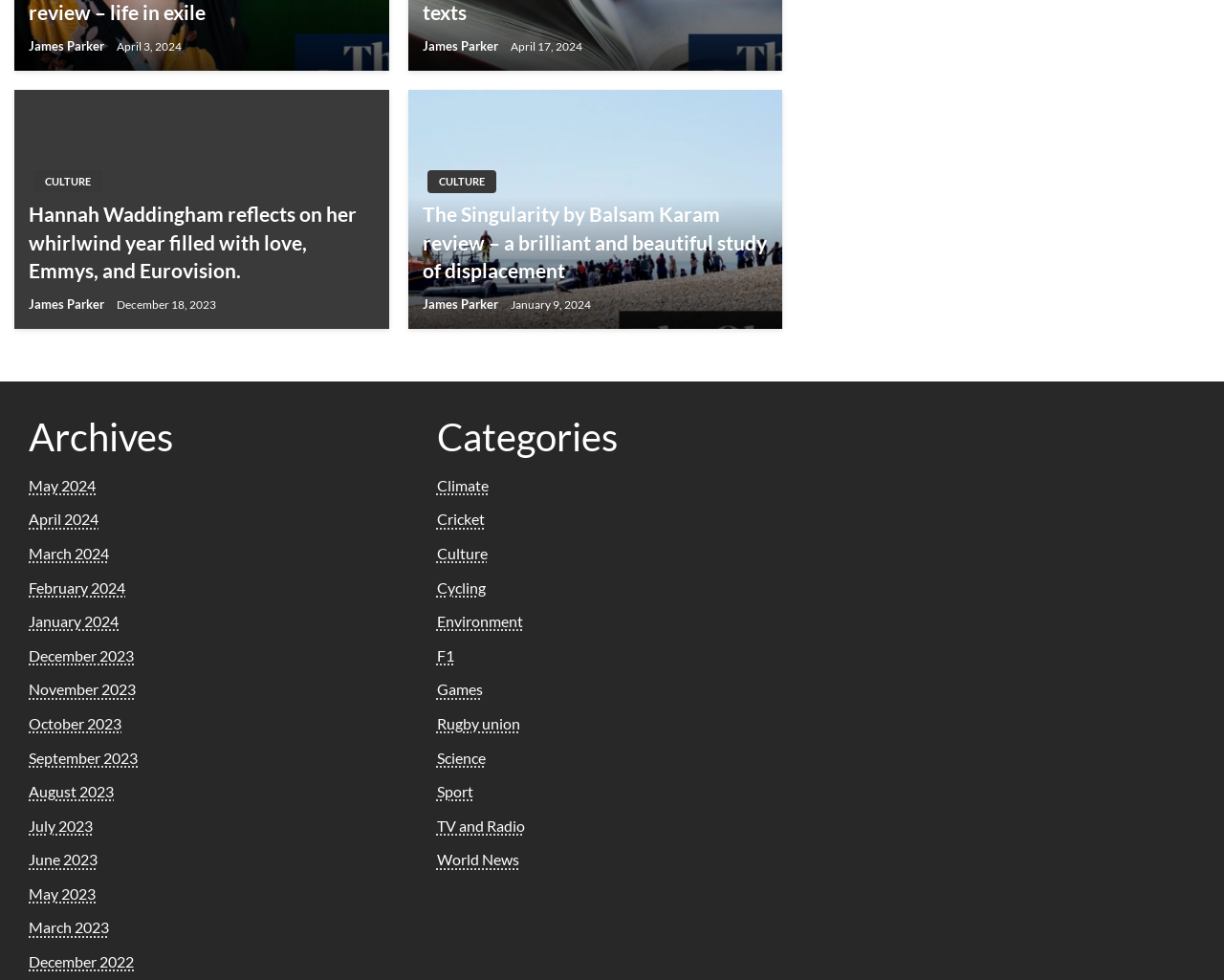Analyze the image and deliver a detailed answer to the question: What is the date of the second article?

I examined the second article element [395] and found a time element [649] with the text 'January 9, 2024', which is the date of the article.